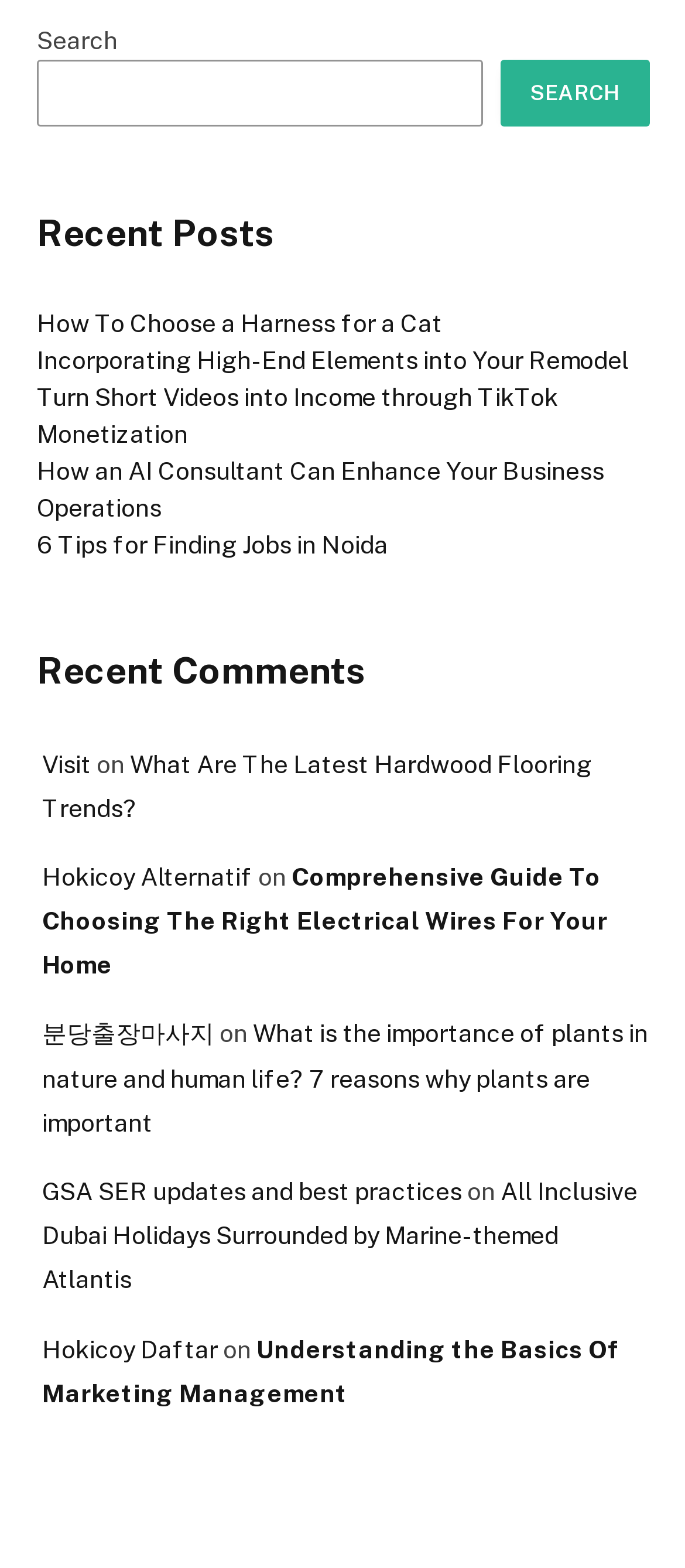Locate the bounding box coordinates of the clickable area to execute the instruction: "Read 'How To Choose a Harness for a Cat'". Provide the coordinates as four float numbers between 0 and 1, represented as [left, top, right, bottom].

[0.054, 0.197, 0.646, 0.215]